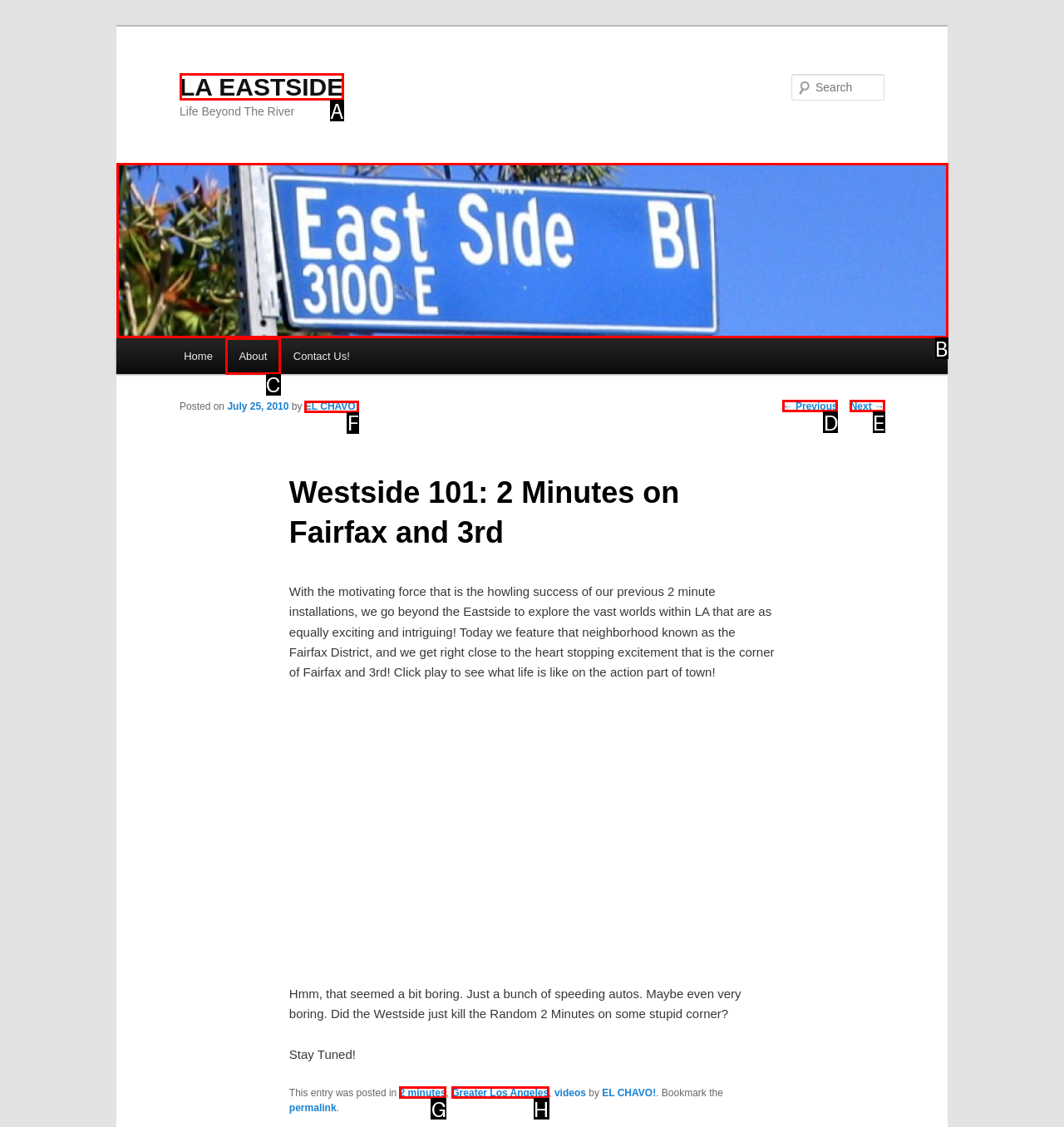Select the letter of the element you need to click to complete this task: Go to LA EASTSIDE page
Answer using the letter from the specified choices.

A